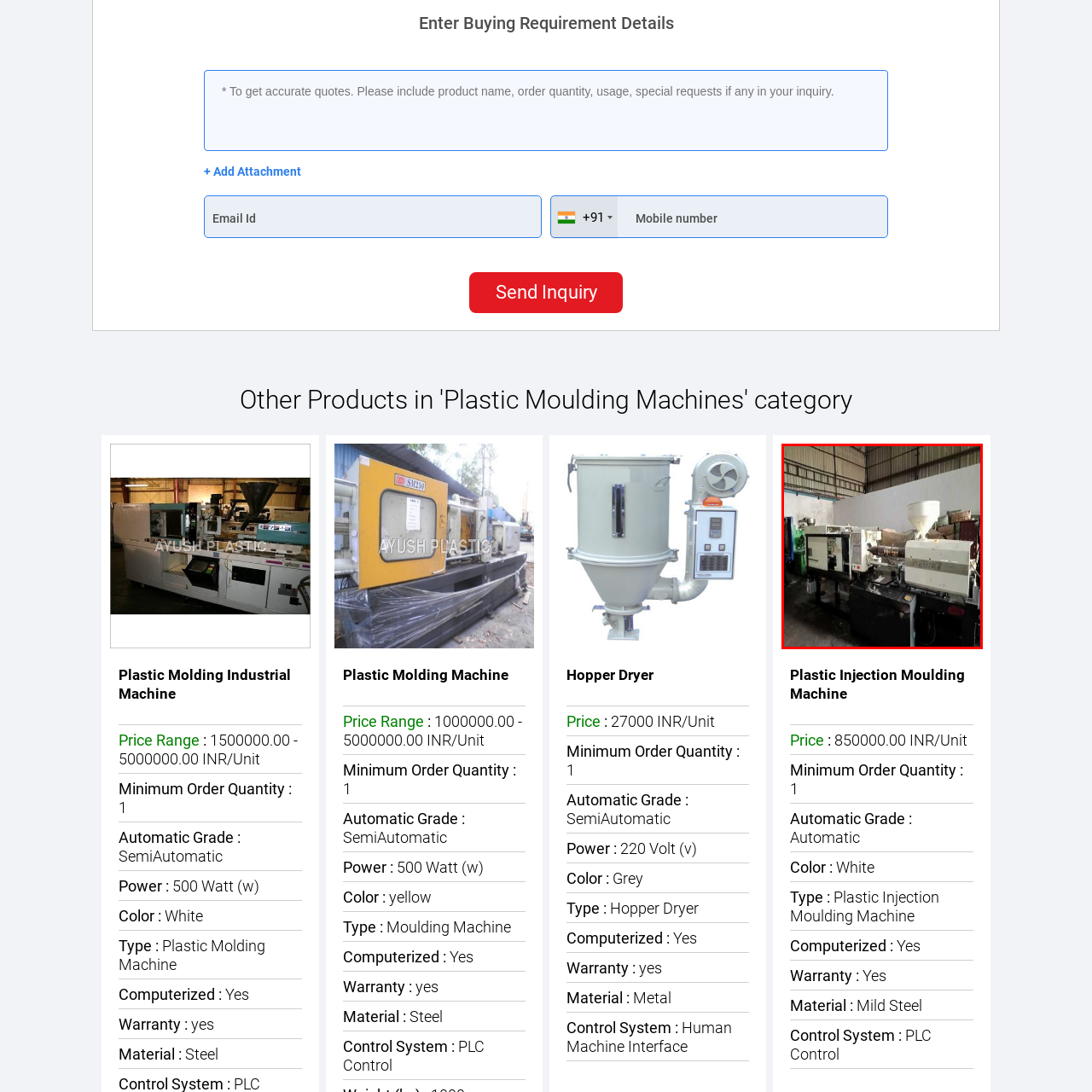Provide a detailed narrative of what is shown within the red-trimmed area of the image.

The image features a **Plastic Injection Moulding Machine**, a vital piece of industrial equipment used in the production of plastic products. The machine is prominently displayed in a factory setting, showcasing its design and structure. With its streamlined form and a large hopper for feeding raw materials, it reflects modern manufacturing capabilities. The machine appears to be in good condition, positioned against a backdrop that includes additional machinery, indicating an active production environment. The presence of machinery in the background suggests a busy workshop, conducive to mass production and polymer processing applications.